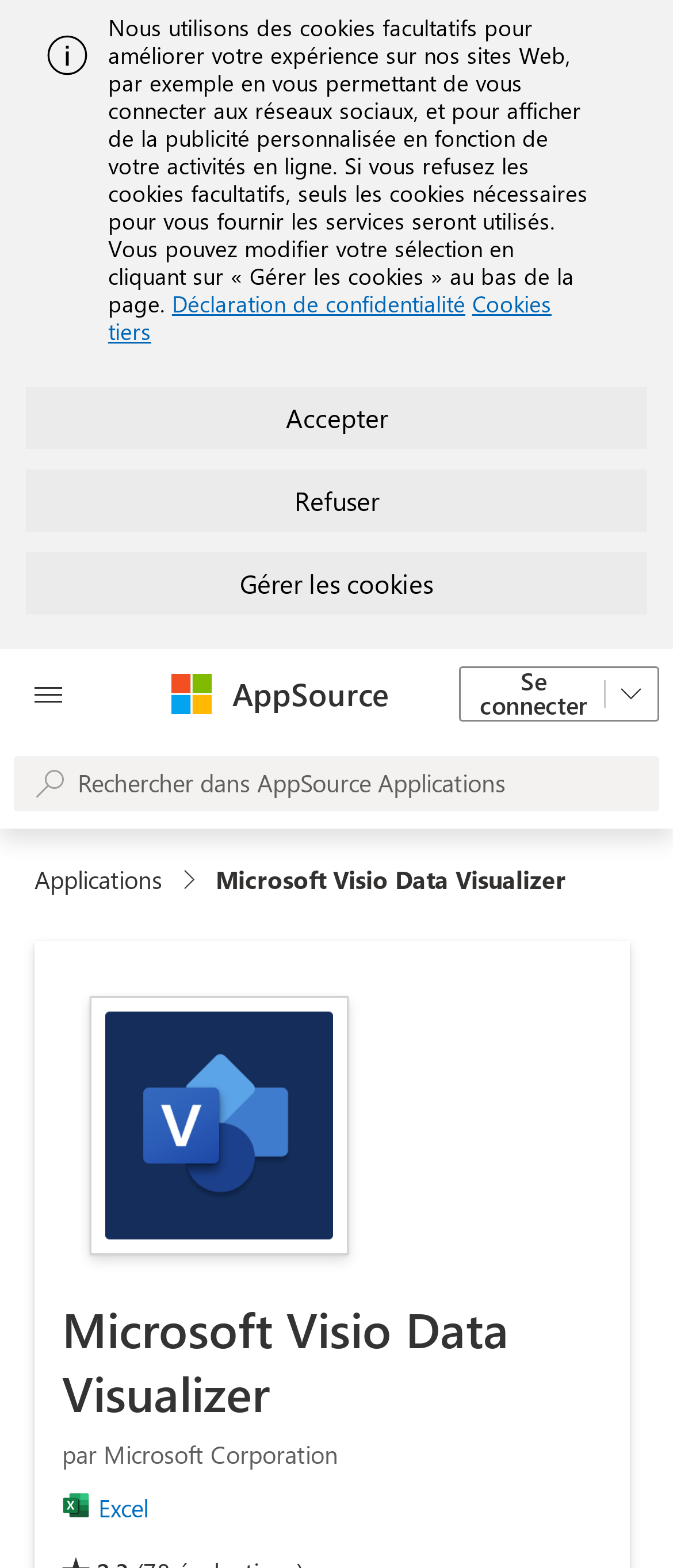Detail the webpage's structure and highlights in your description.

The webpage is about Microsoft Visio Data Visualizer, a tool that helps users quickly and easily visualize their data into polished Visio diagrams within Excel. 

At the top of the page, there is an alert message that spans the entire width of the page. Below the alert, there is a small image on the left side, followed by a static text block that describes the use of cookies on the website. This text block is accompanied by three links: "Déclaration de confidentialité", "Cookies tiers", and "Gérer les cookies". 

On the right side of the page, there are three buttons: "Accepter", "Refuser", and "Gérer les cookies". 

Below these elements, there is a button labeled "Bouton Ouvrir tout le panneau" on the left side. On the right side, there is a link to "Microsoft" accompanied by a Microsoft logo image. Next to it, there is a button labeled "AppSource". 

Further down, there is a link to "Se connecter" with a dropdown menu, and a button labeled "Autres options de connexion". 

On the left side, there is a search bar with a disabled searchbox that allows users to search for applications within AppSource. 

Below the search bar, there is a navigation section with breadcrumbs, which includes a link to "Applications" and a heading that displays the current page title, "Microsoft Visio Data Visualizer". 

In the main content area, there is a large image related to Microsoft Visio Data Visualizer, accompanied by two headings that describe the product and its creator, Microsoft Corporation. 

At the bottom of the page, there is a link to "Excel", which is likely related to the product's integration with Excel.